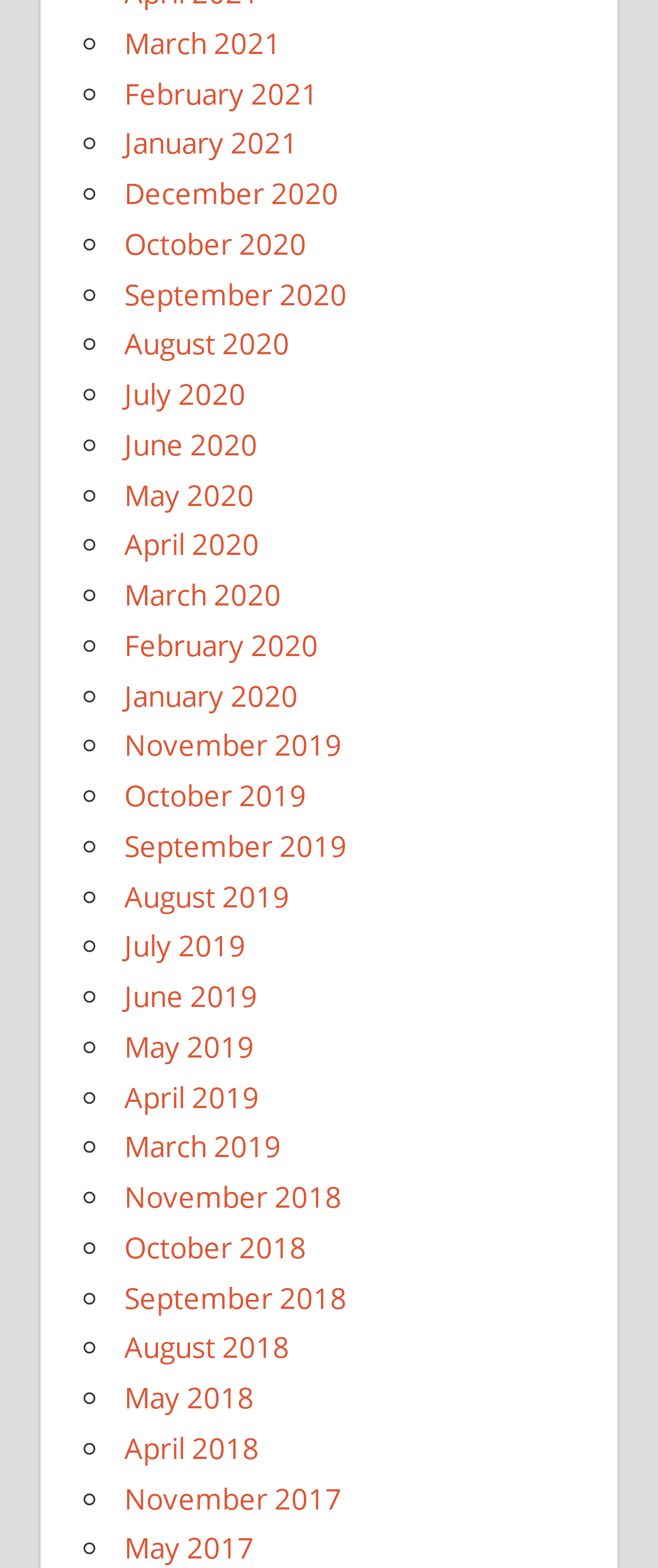Determine the bounding box coordinates of the region that needs to be clicked to achieve the task: "View September 2019".

[0.188, 0.527, 0.527, 0.552]